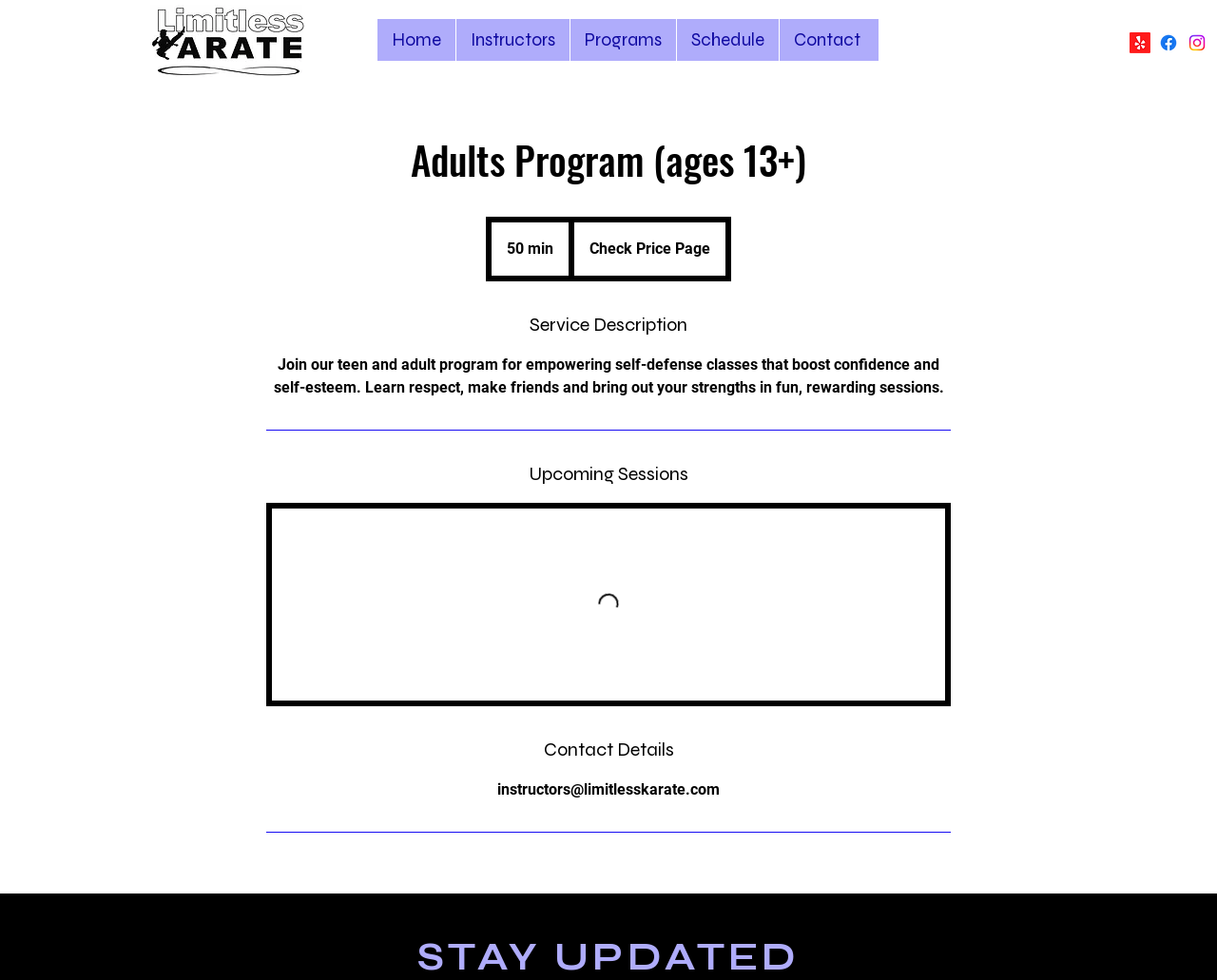Pinpoint the bounding box coordinates of the clickable element to carry out the following instruction: "Visit the Facebook page."

[0.952, 0.033, 0.969, 0.054]